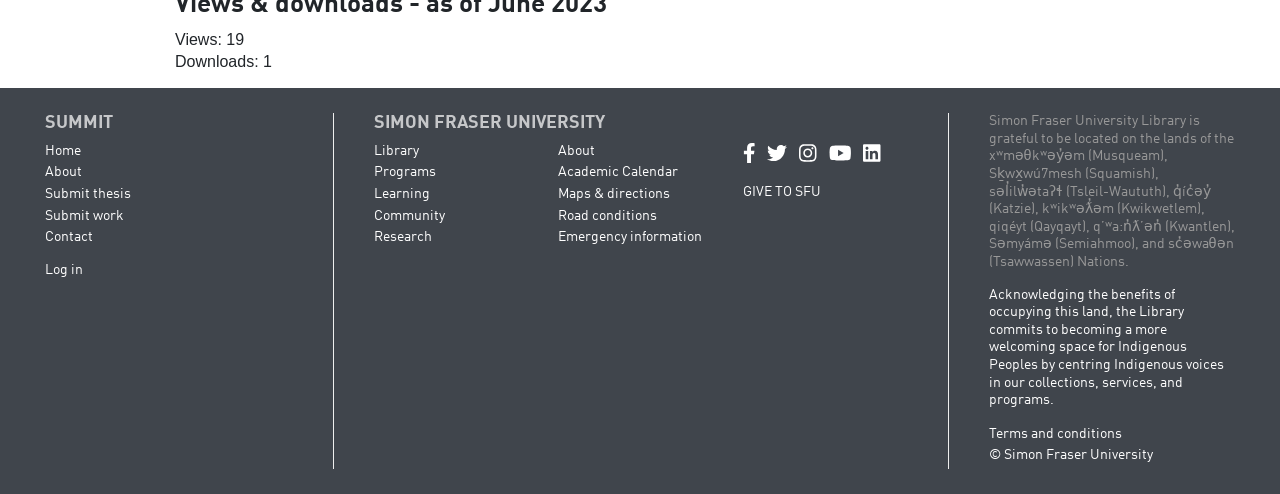Highlight the bounding box coordinates of the element you need to click to perform the following instruction: "Click the 'Library' link."

[0.292, 0.291, 0.327, 0.32]